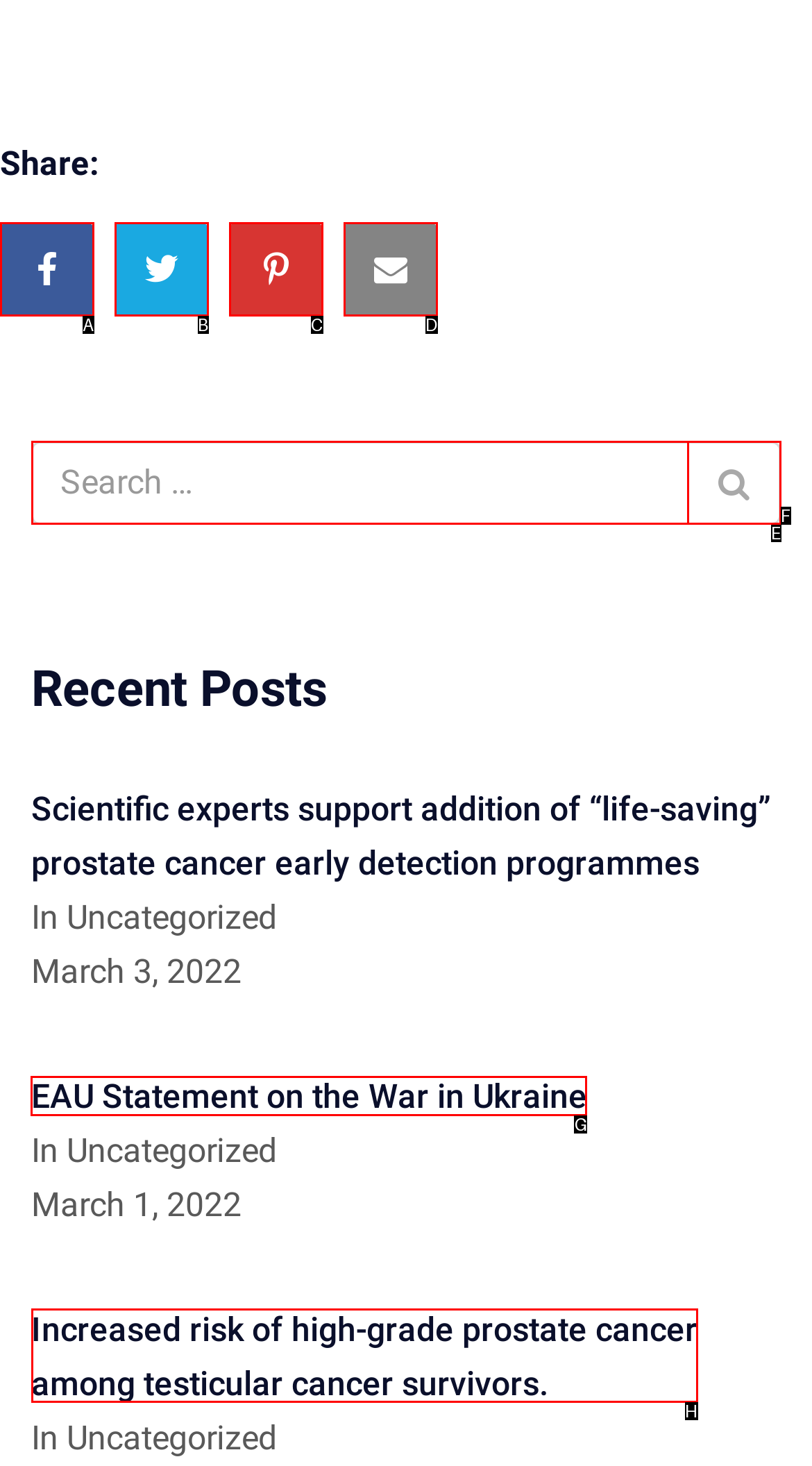Select the letter of the element you need to click to complete this task: Click on EAU Statement on the War in Ukraine
Answer using the letter from the specified choices.

G